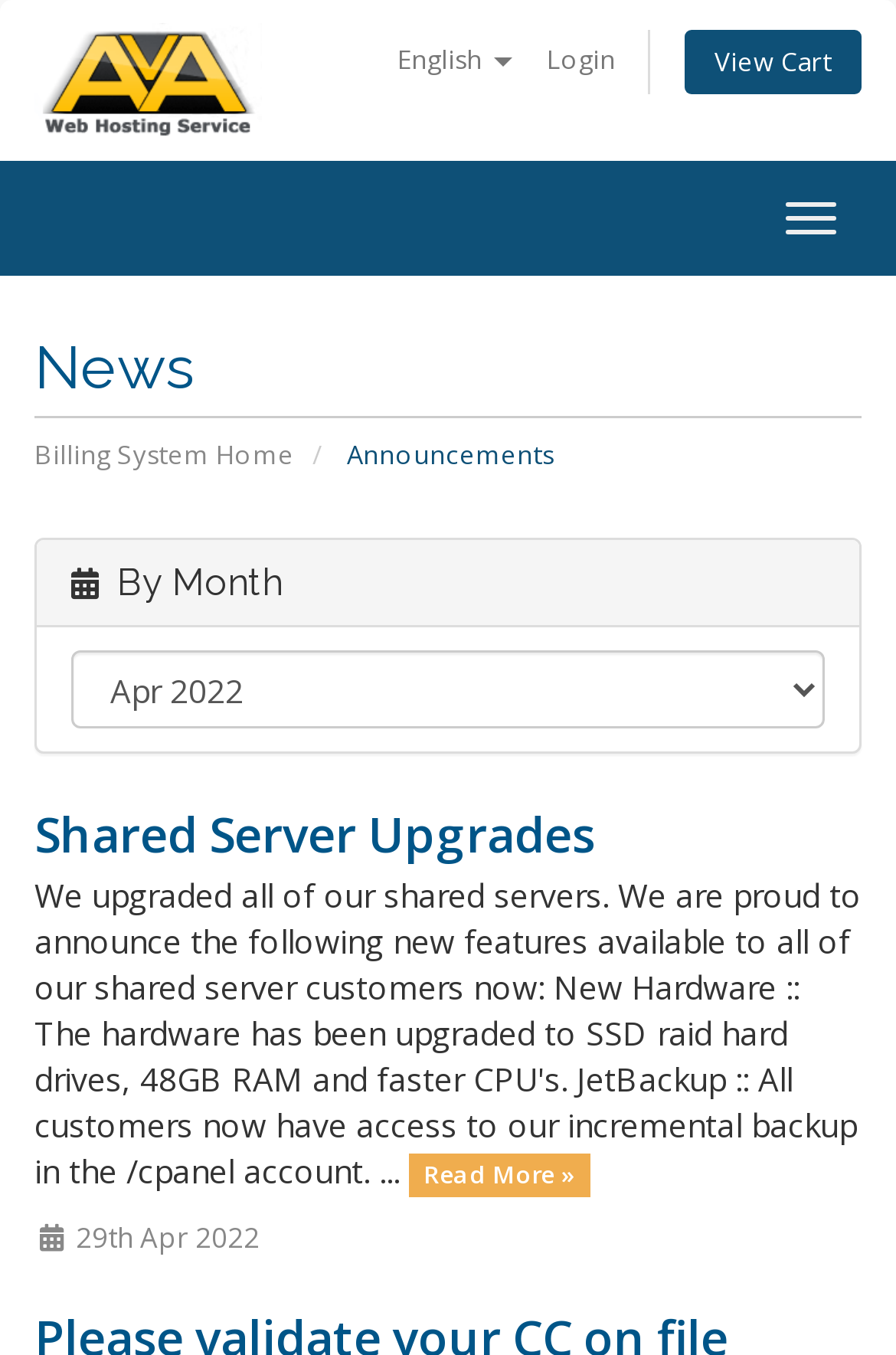From the element description: "284", extract the bounding box coordinates of the UI element. The coordinates should be expressed as four float numbers between 0 and 1, in the order [left, top, right, bottom].

None